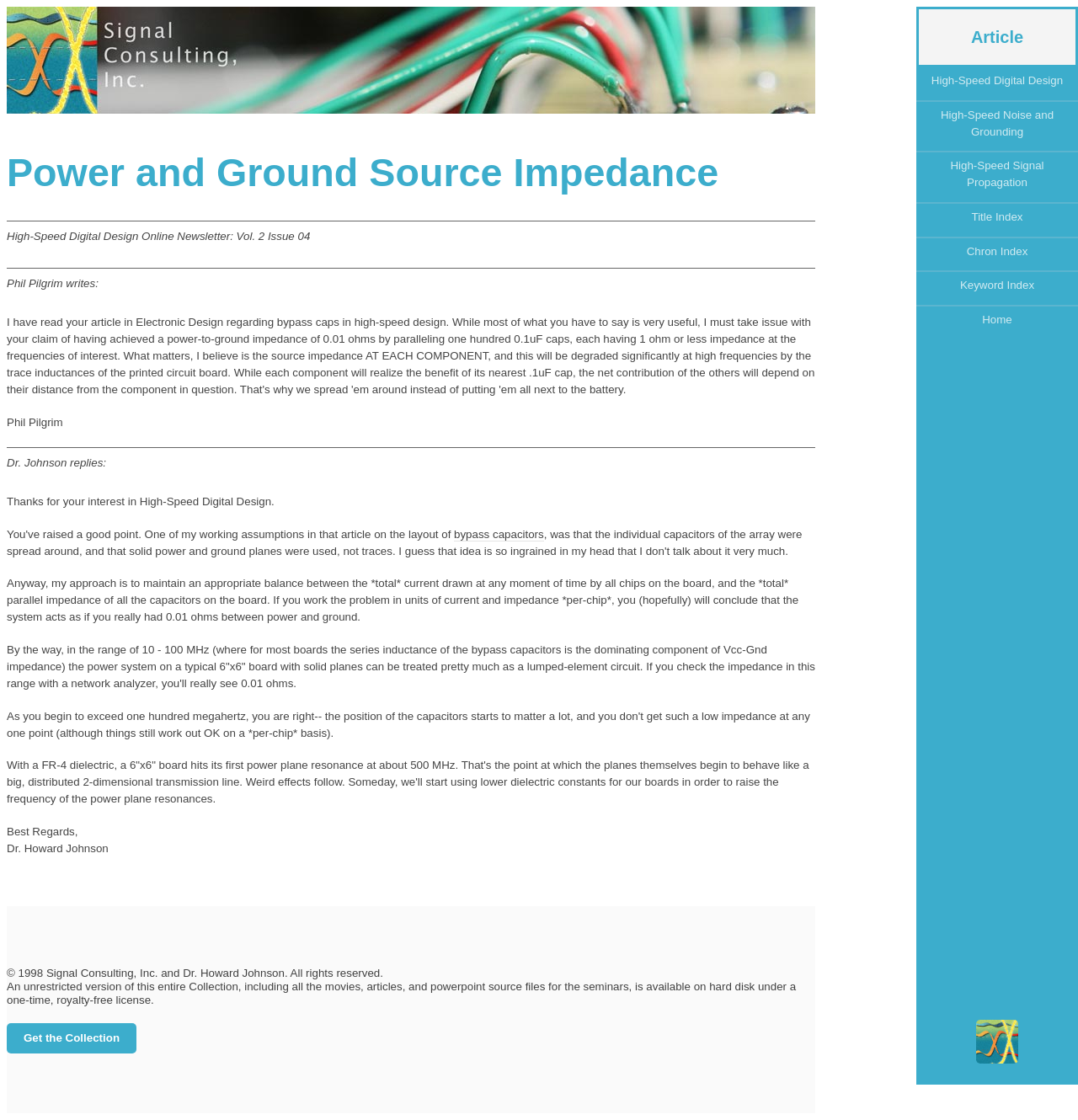Identify the bounding box coordinates of the element that should be clicked to fulfill this task: "Click on Get the Collection link". The coordinates should be provided as four float numbers between 0 and 1, i.e., [left, top, right, bottom].

[0.006, 0.913, 0.127, 0.941]